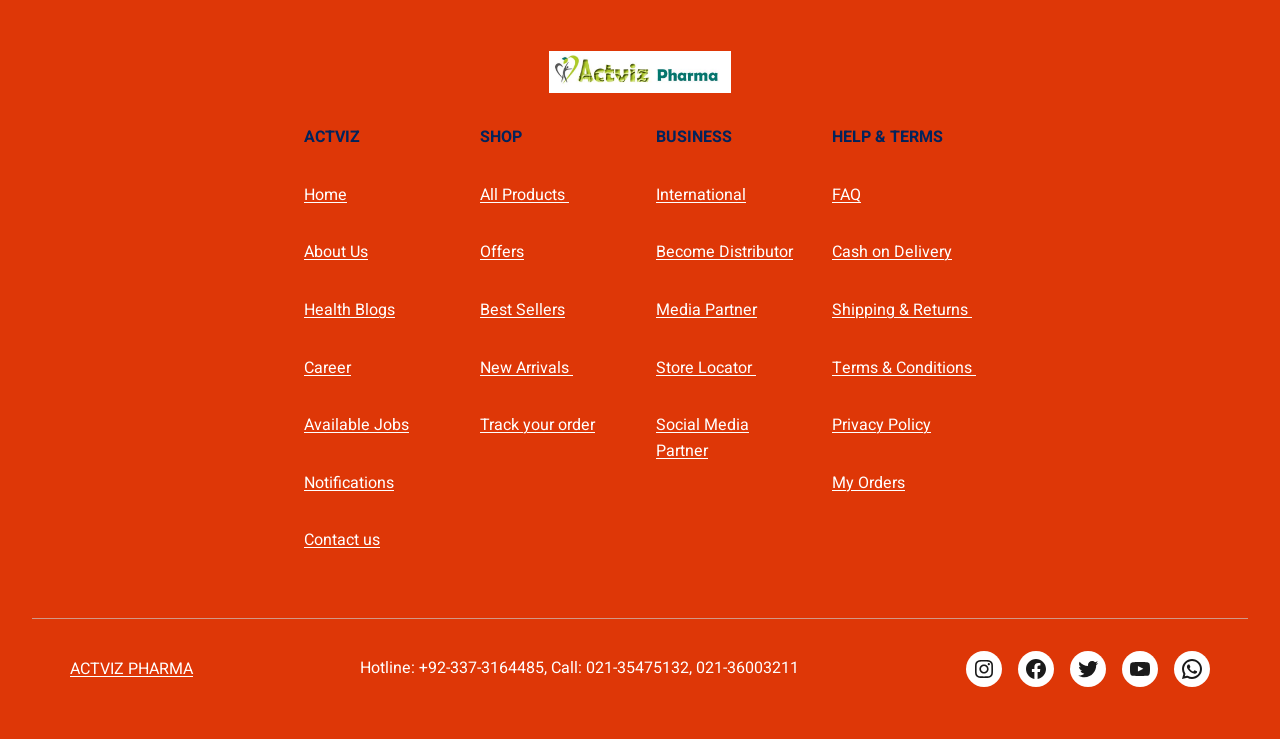Identify the bounding box coordinates of the element that should be clicked to fulfill this task: "Track your order". The coordinates should be provided as four float numbers between 0 and 1, i.e., [left, top, right, bottom].

[0.375, 0.559, 0.465, 0.591]